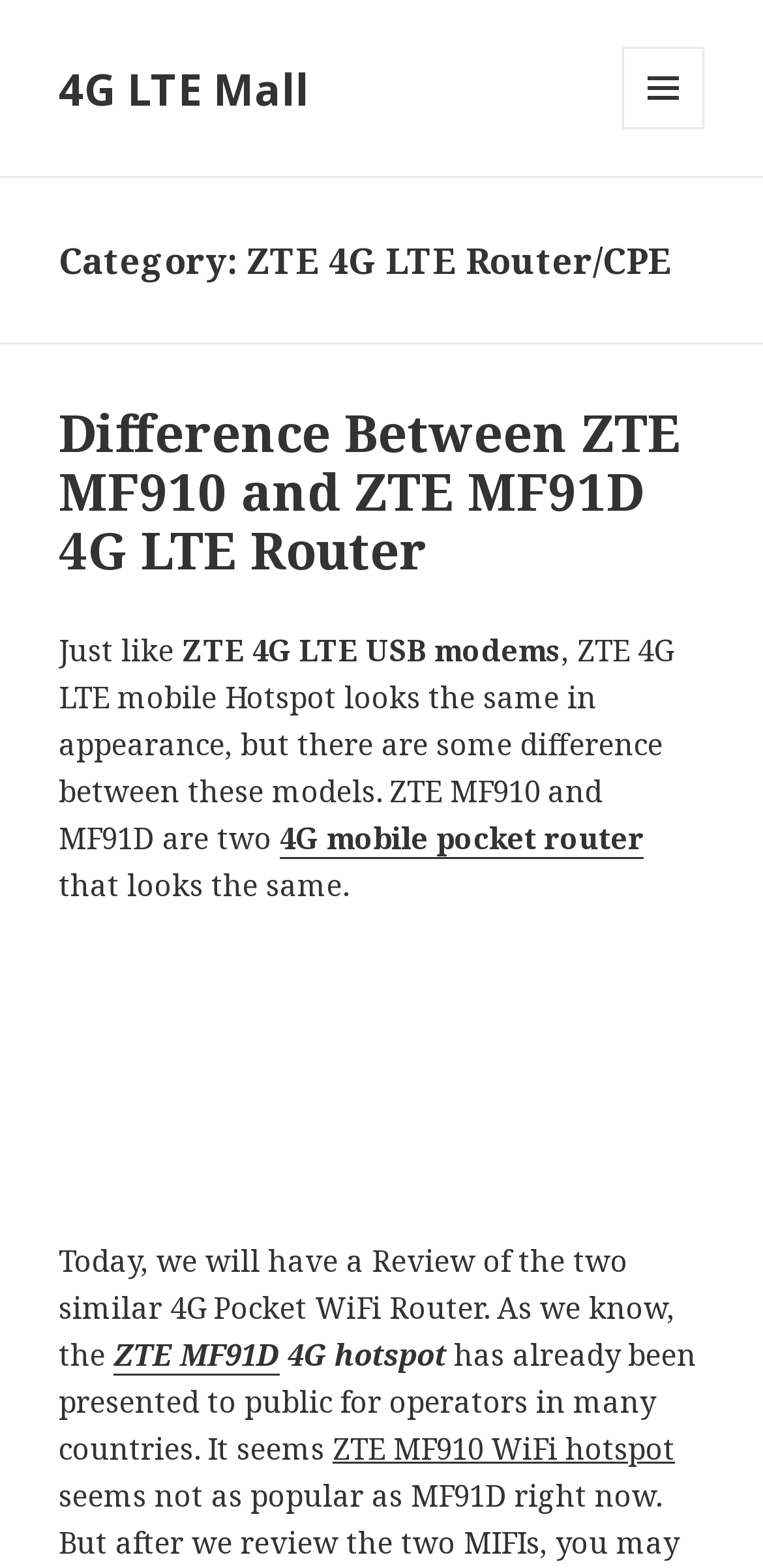What is the difference between ZTE MF910 and ZTE MF91D?
Give a single word or phrase answer based on the content of the image.

They are two 4G LTE routers